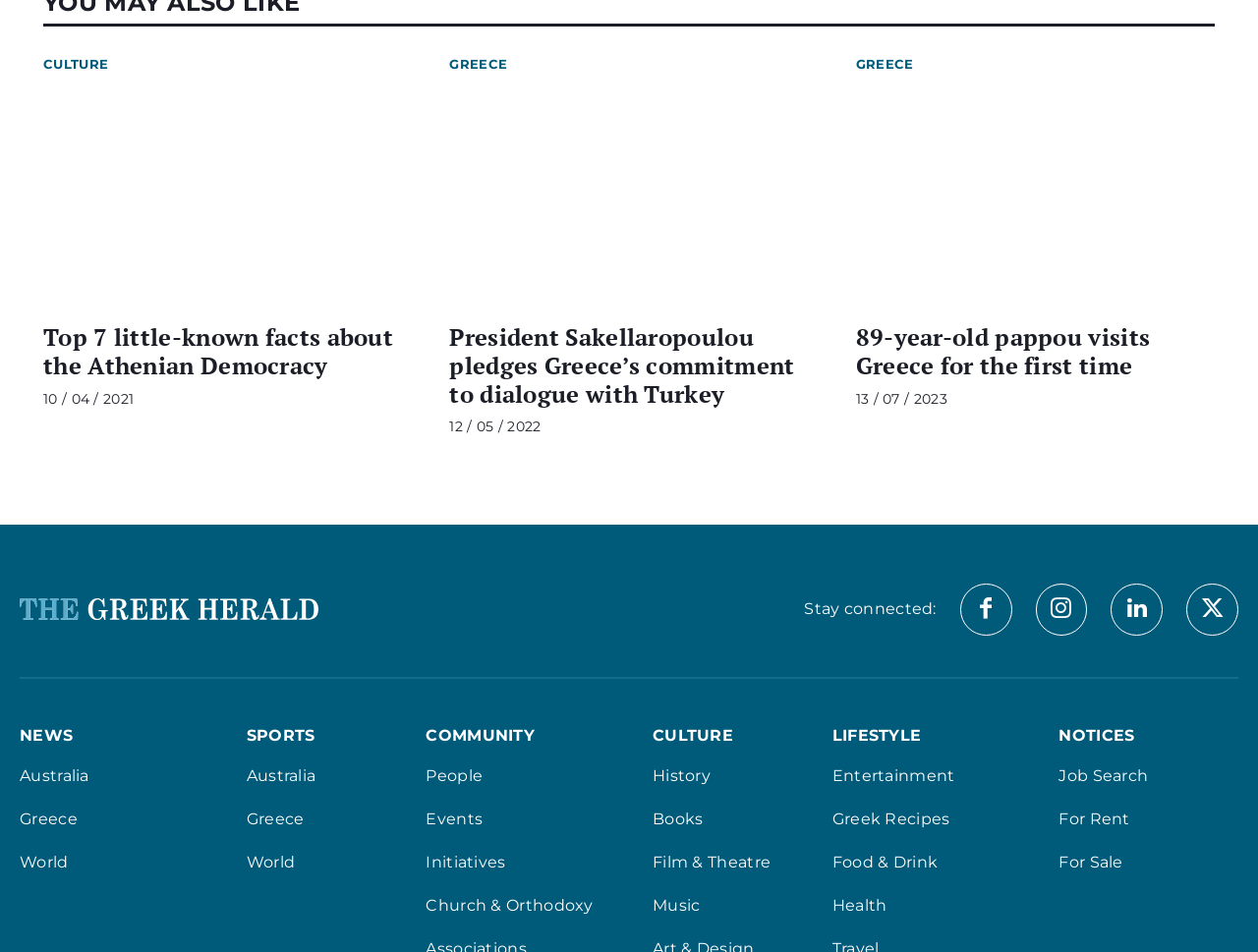Identify the bounding box for the UI element that is described as follows: "Film & Theatre".

[0.519, 0.894, 0.661, 0.919]